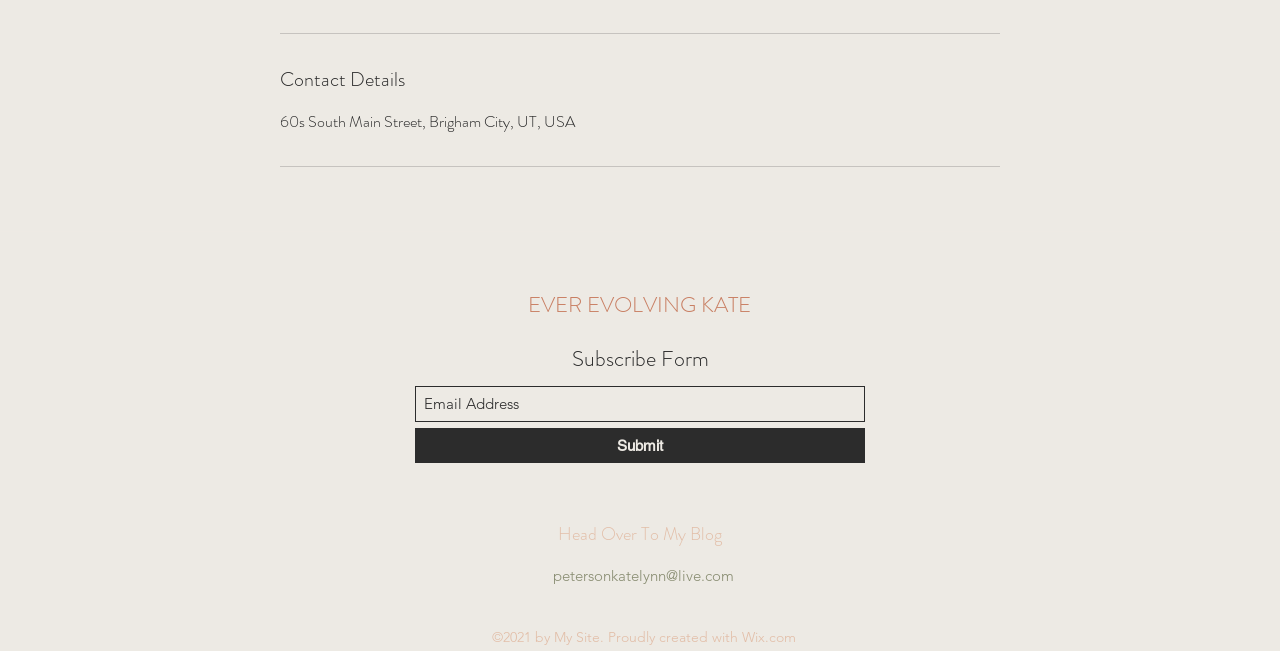Please identify the bounding box coordinates of the area that needs to be clicked to fulfill the following instruction: "Open Instagram."

[0.457, 0.908, 0.473, 0.939]